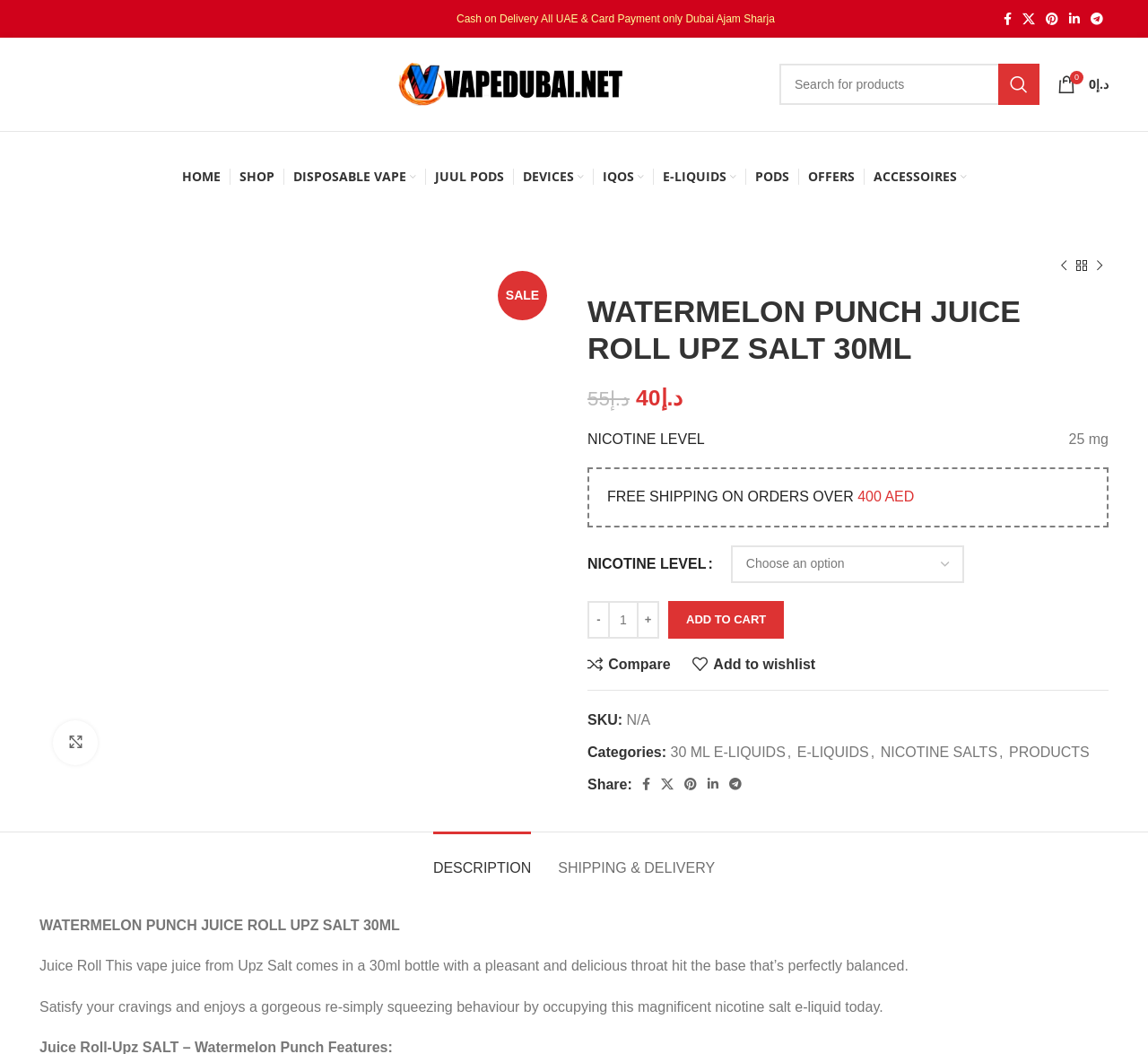Respond to the question below with a single word or phrase:
How many social media links are available on the webpage?

5